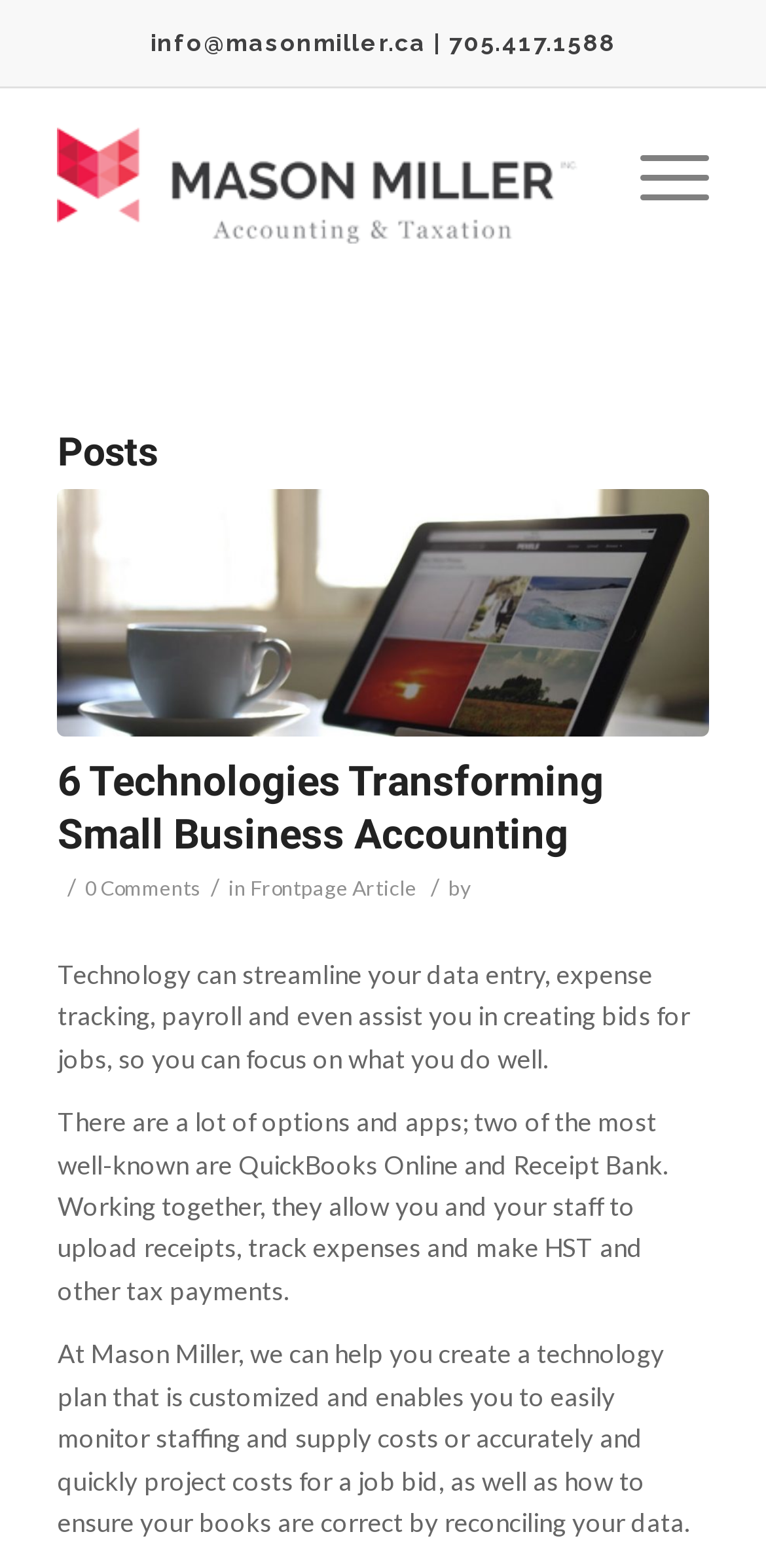Give a concise answer of one word or phrase to the question: 
What is the title of the first post?

6 Technologies Transforming Small Business Accounting